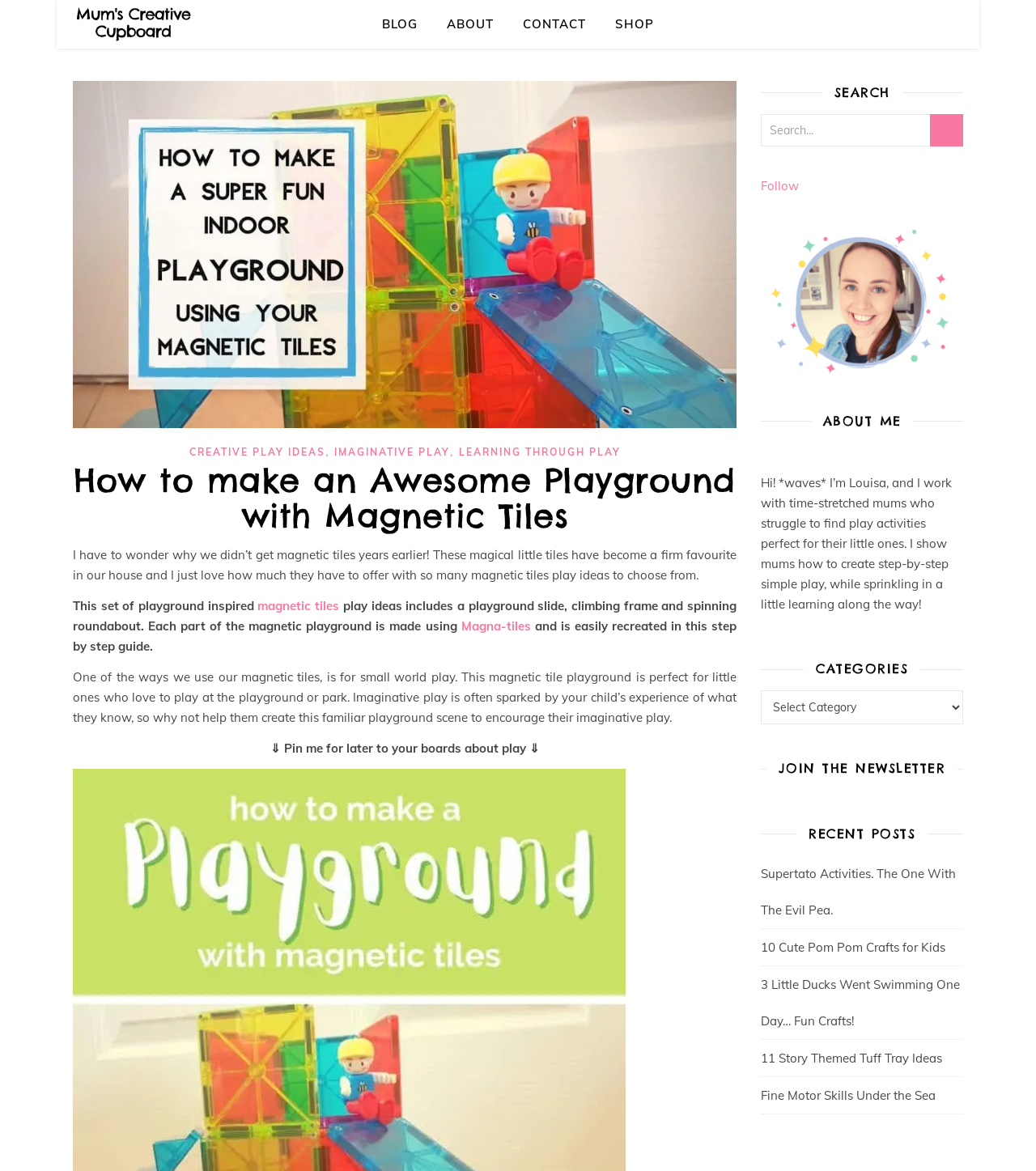What type of activities are featured in the 'RECENT POSTS' section?
Based on the visual information, provide a detailed and comprehensive answer.

The 'RECENT POSTS' section features links to various articles, such as 'Supertato Activities', '10 Cute Pom Pom Crafts for Kids', and 'Fine Motor Skills Under the Sea', which suggest that the section features crafts and play activities for kids.